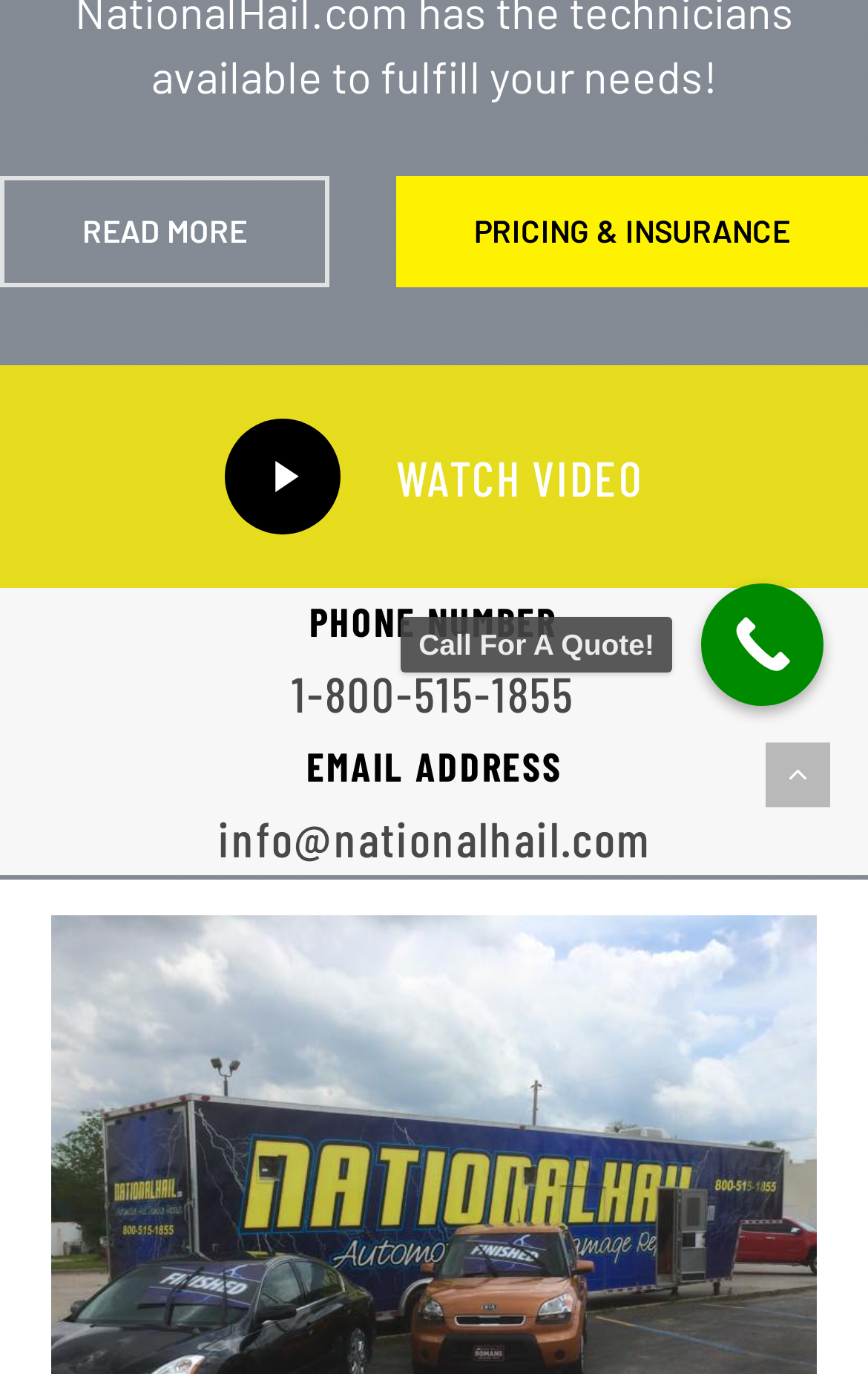Bounding box coordinates are to be given in the format (top-left x, top-left y, bottom-right x, bottom-right y). All values must be floating point numbers between 0 and 1. Provide the bounding box coordinate for the UI element described as: Call For A Quote!

[0.808, 0.425, 0.949, 0.514]